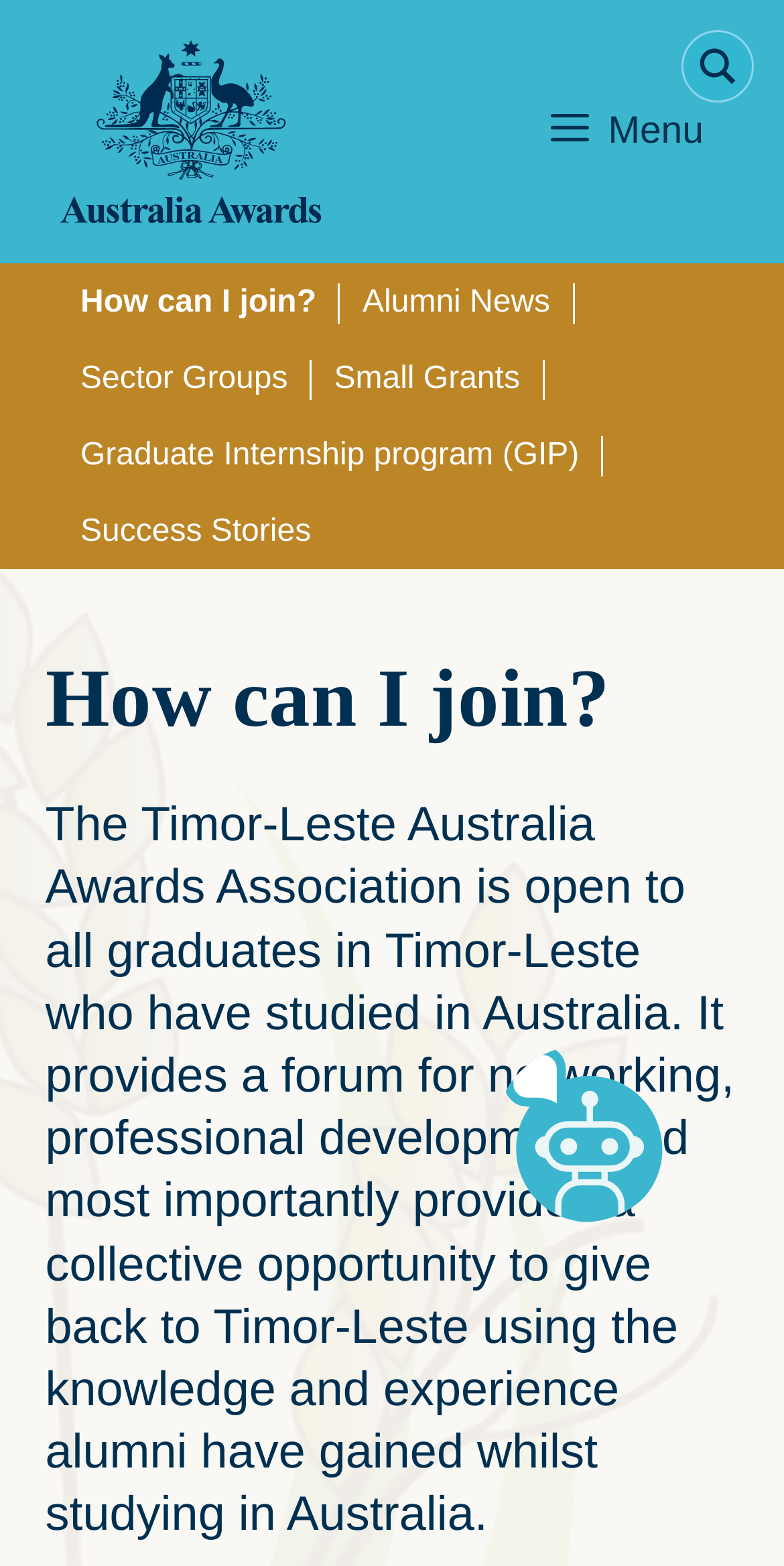Could you locate the bounding box coordinates for the section that should be clicked to accomplish this task: "Read about How can I join?".

[0.074, 0.181, 0.432, 0.207]